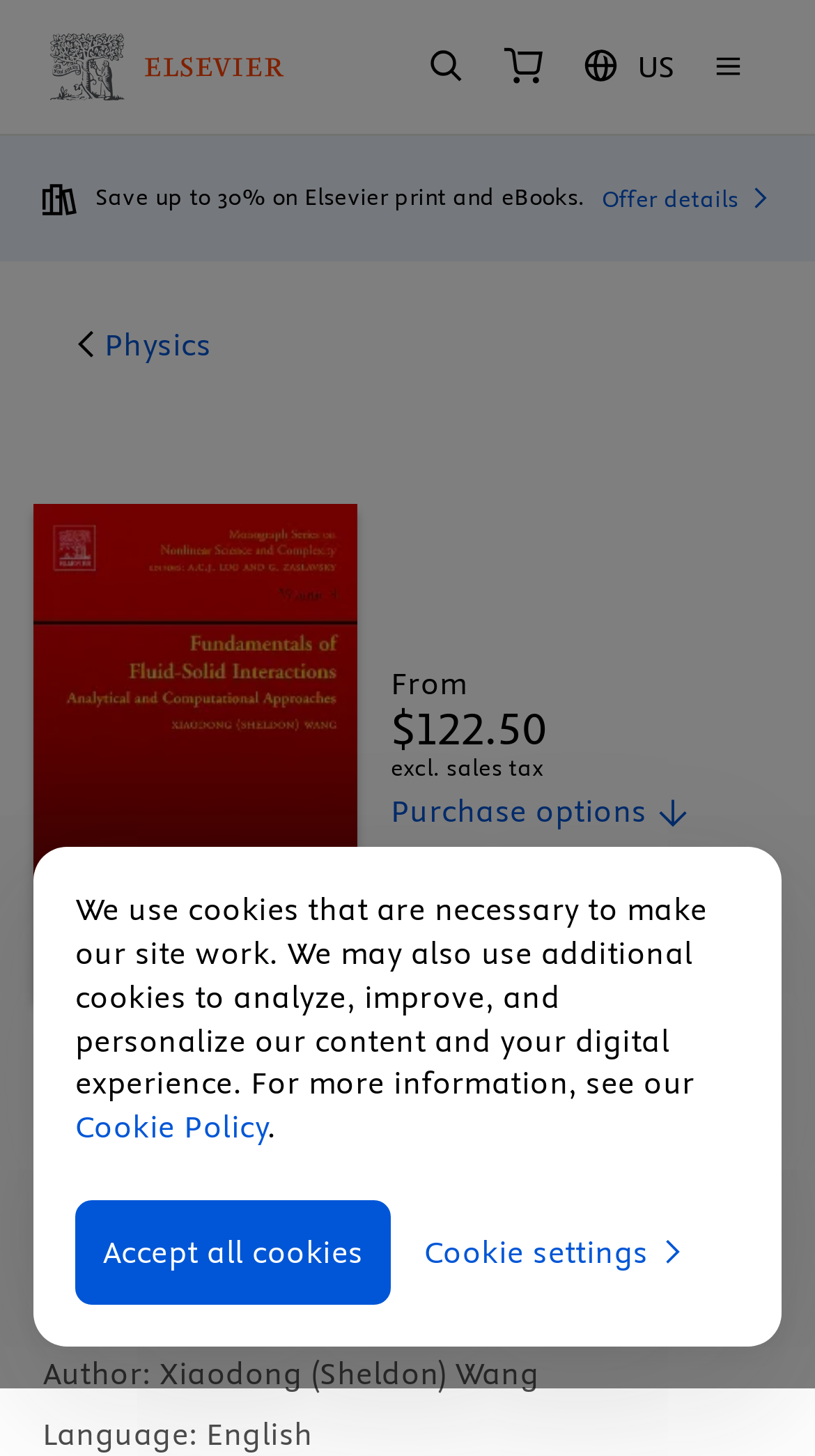Please identify the bounding box coordinates of the clickable region that I should interact with to perform the following instruction: "Get offer details". The coordinates should be expressed as four float numbers between 0 and 1, i.e., [left, top, right, bottom].

[0.738, 0.124, 0.952, 0.149]